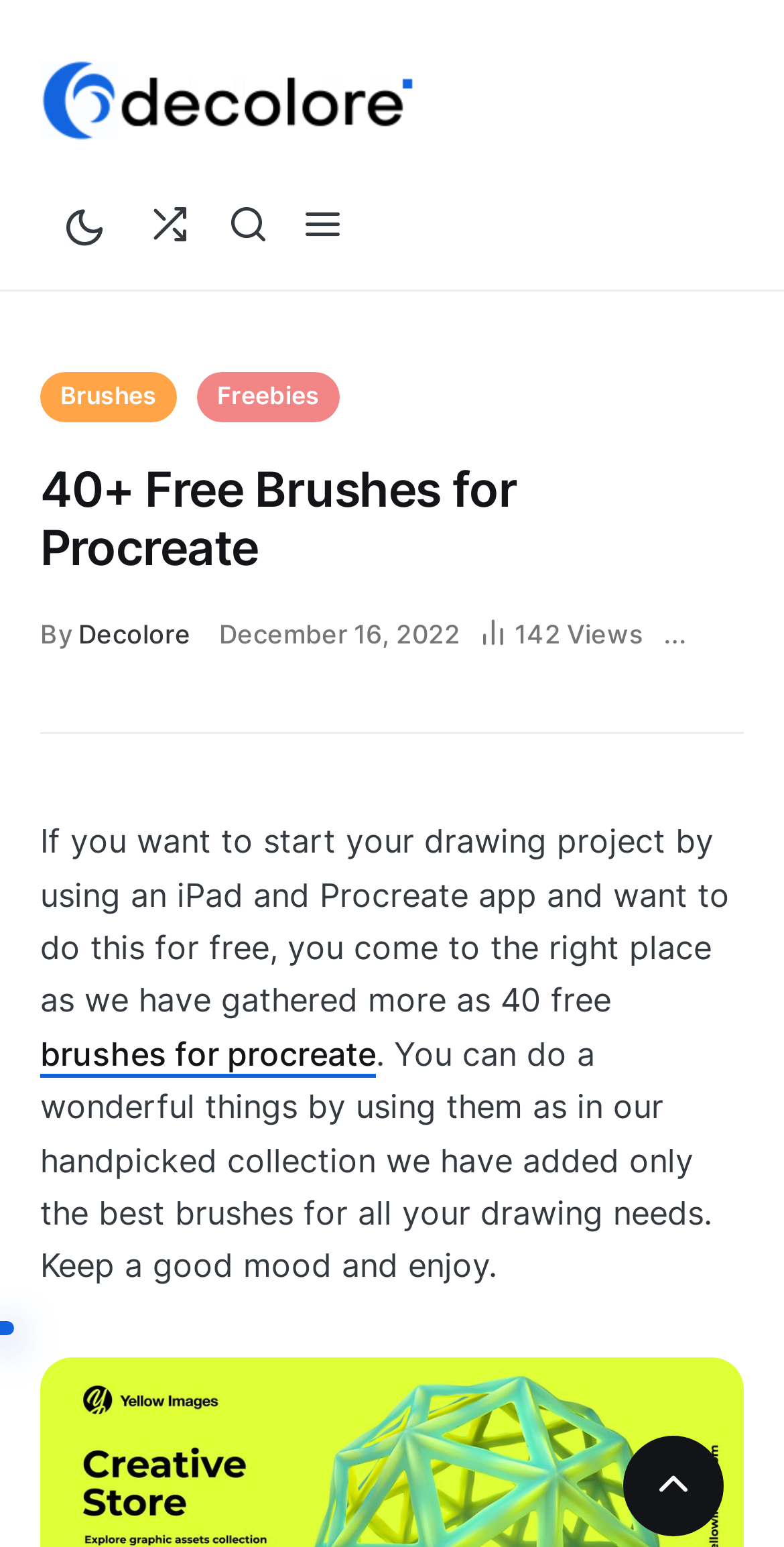Please indicate the bounding box coordinates of the element's region to be clicked to achieve the instruction: "Click the Decolore Logo". Provide the coordinates as four float numbers between 0 and 1, i.e., [left, top, right, bottom].

[0.051, 0.039, 0.547, 0.091]